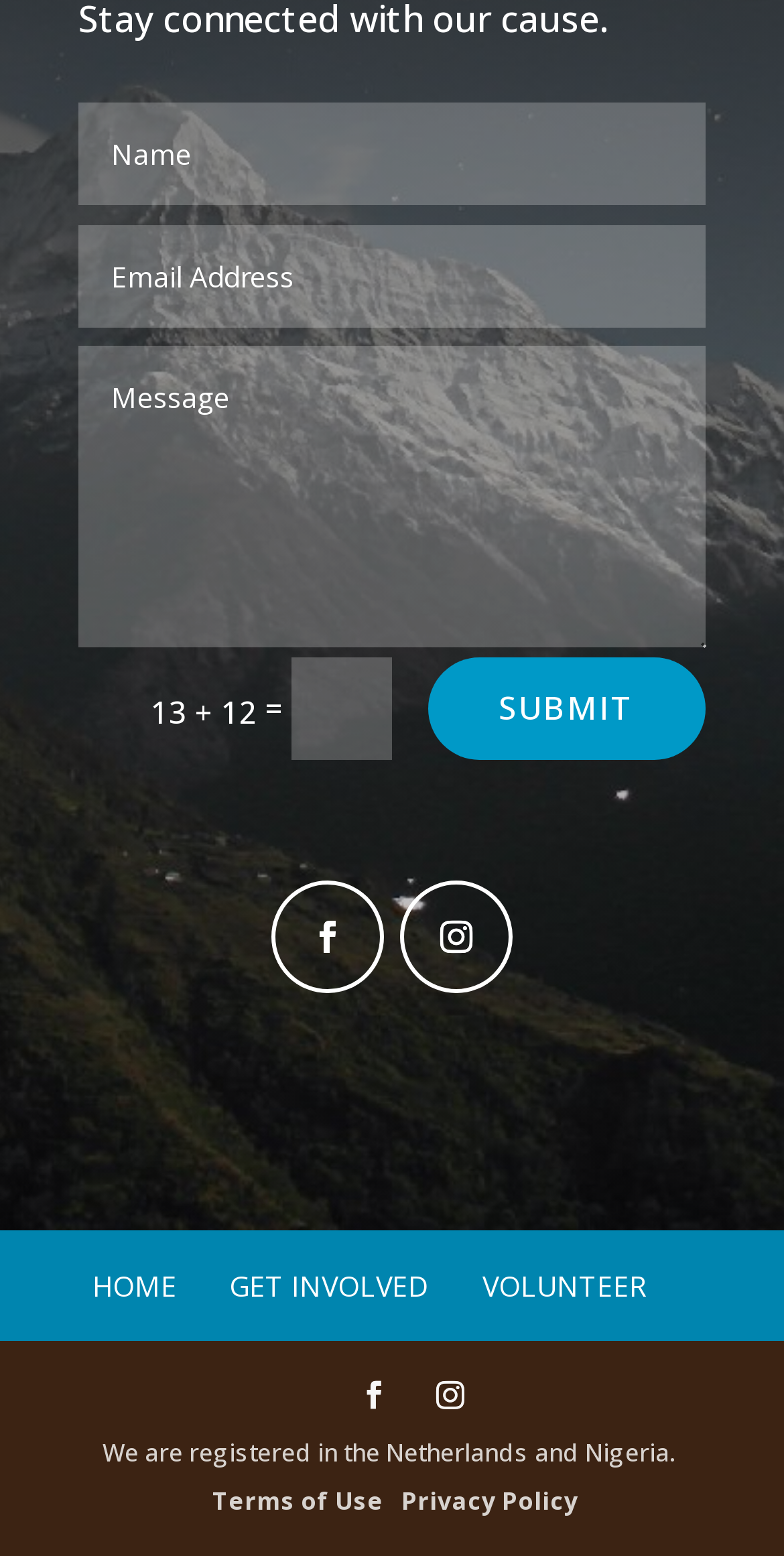Please respond to the question with a concise word or phrase:
What is the label next to the third textbox?

13 + 12 =